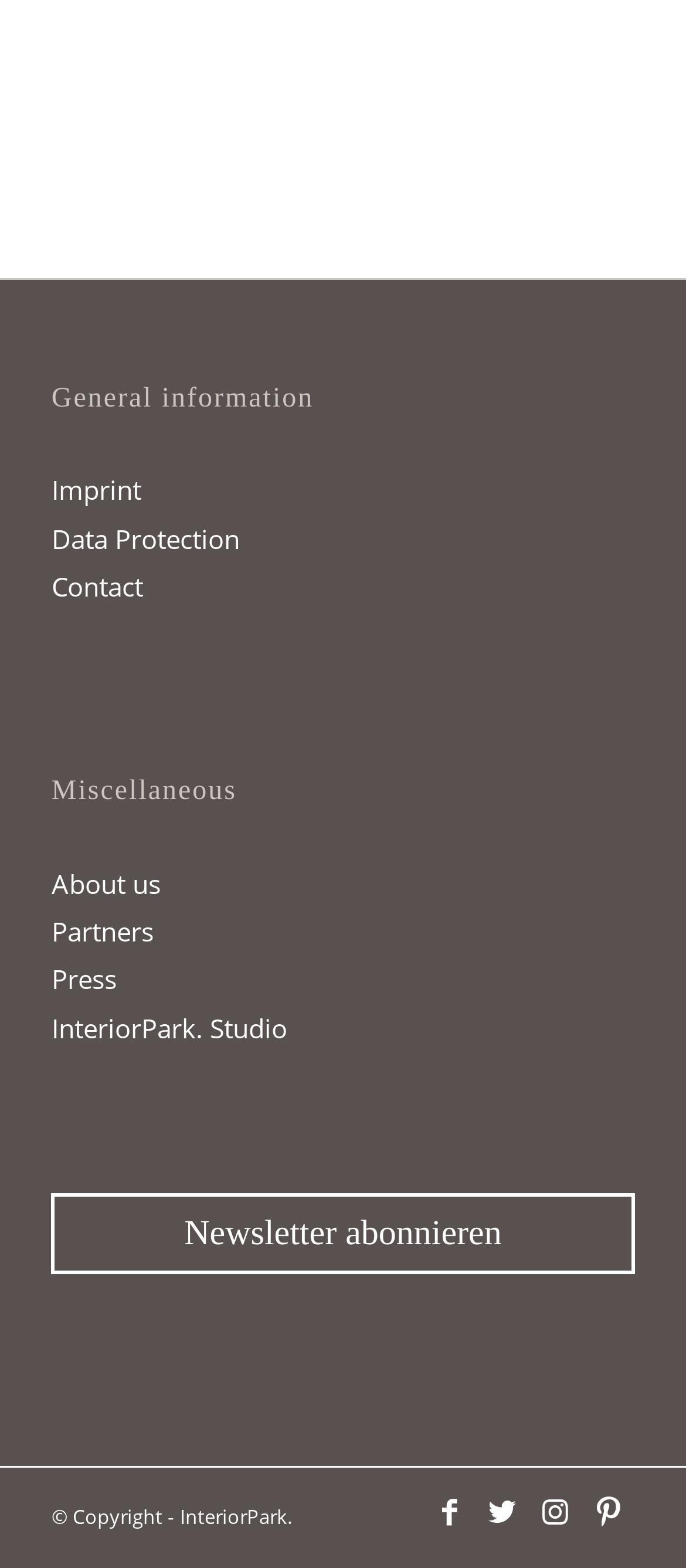What is the first link under 'General information'?
Give a detailed response to the question by analyzing the screenshot.

The first link under 'General information' is 'Imprint' because it is the first link that appears under the 'General information' heading, which is located at the top of the webpage.